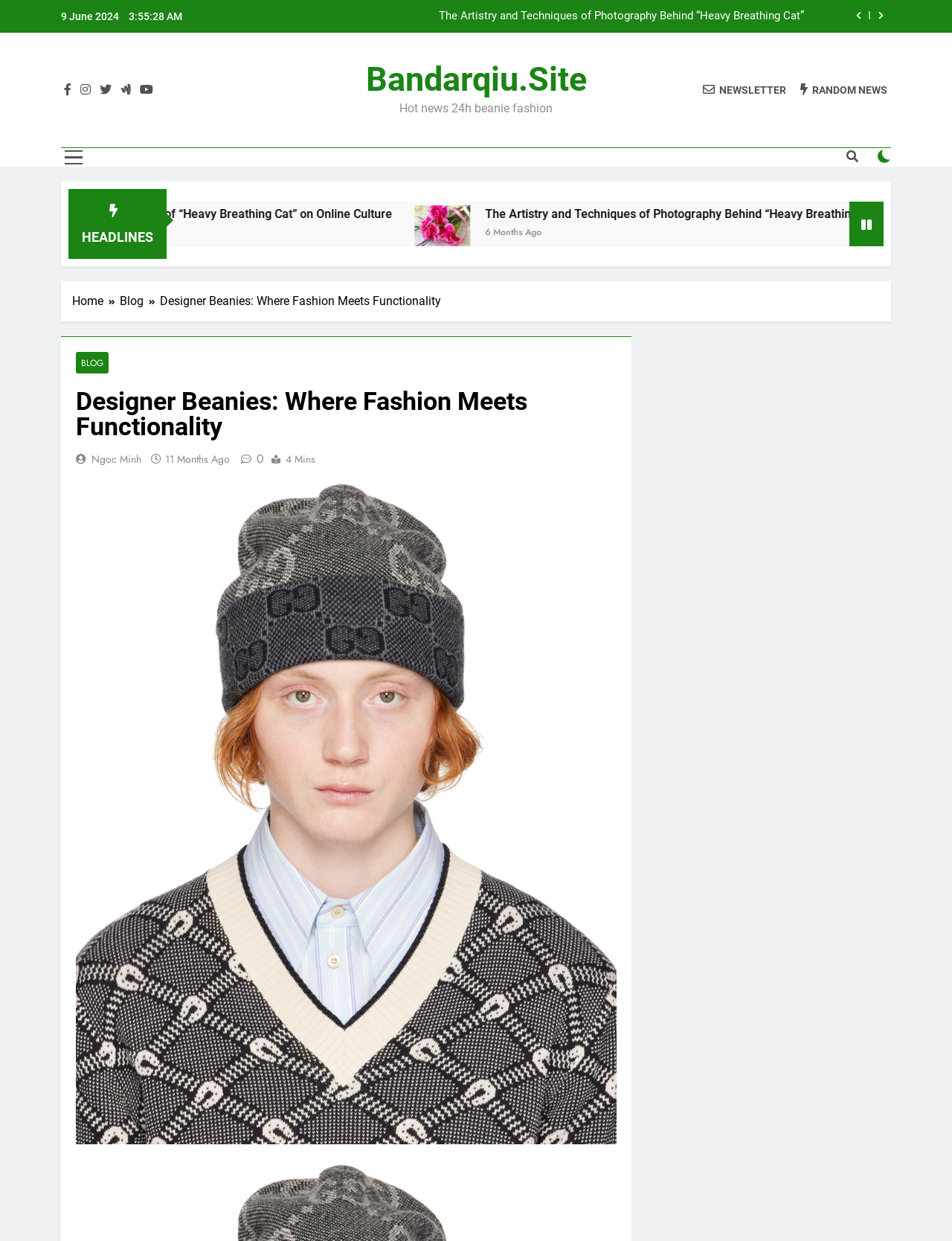Please identify the bounding box coordinates of the element that needs to be clicked to execute the following command: "Log in to the website". Provide the bounding box using four float numbers between 0 and 1, formatted as [left, top, right, bottom].

None